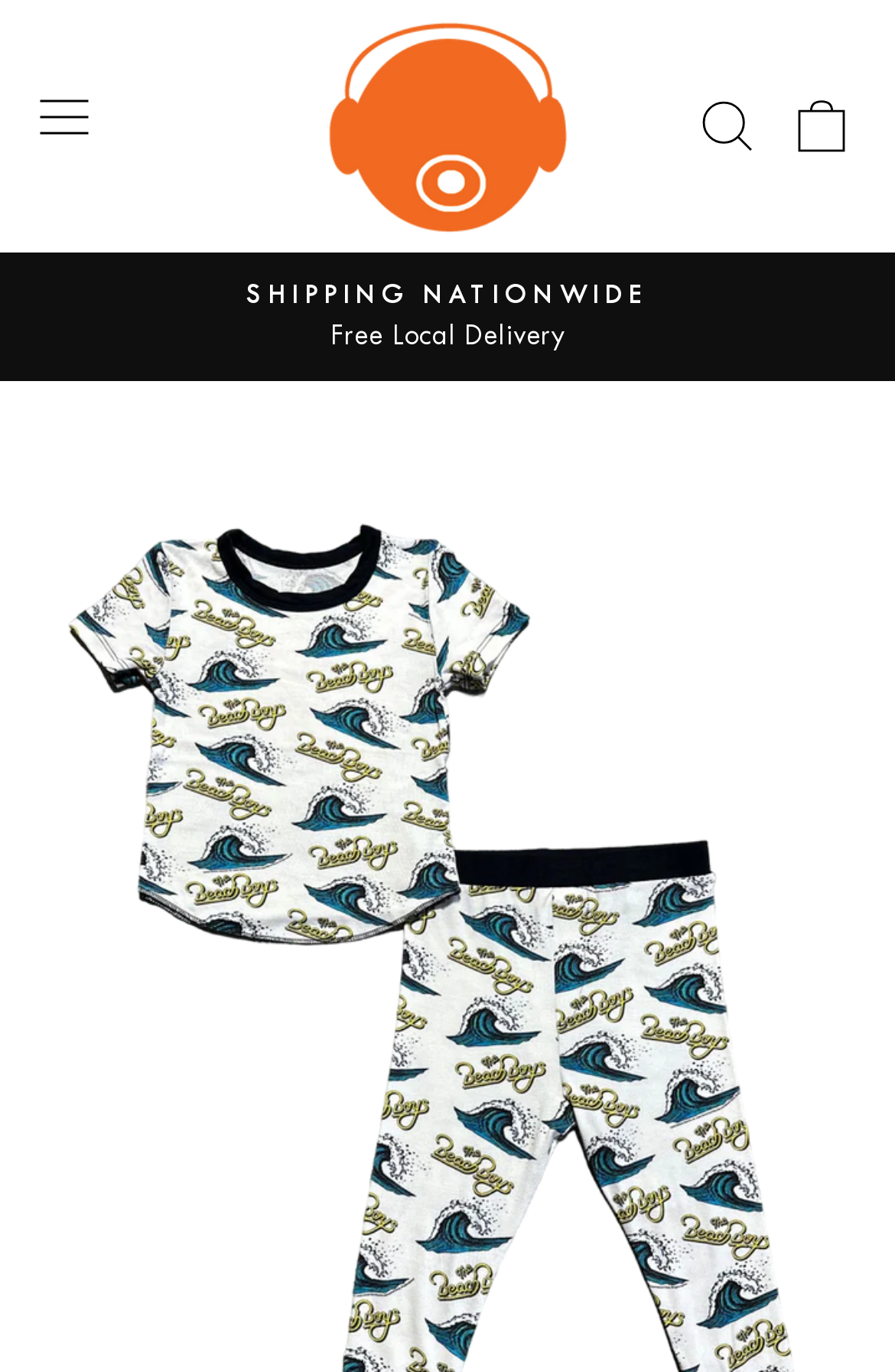Elaborate on the different components and information displayed on the webpage.

The webpage appears to be an e-commerce page for a product called the "Beach Boys SS Lougewear Set" by Rowdy Sprout. At the top left corner, there is a site navigation button labeled "SITE NAVIGATION". Next to it, there is a primary navigation menu with a "Babesta Main Logo" link, which contains an image of the logo. 

On the top right corner, there are two links: "SEARCH" and "CART", with the latter controlling a cart drawer. Below the navigation menu, there is a button to pause a slideshow, which is not currently focused. 

The main content of the page is focused on the product, with two lines of text: "SHIPPING NATIONWIDE" and "Free Local Delivery", positioned in the middle of the page. The product description, "We can't help but love this comfy lougewear set made of bamboo. The Beach Boys SS Lougewear Set by Rowdy Sprout is the perfect set for having fun fun fun", is not visually displayed on the page but is present in the meta description.